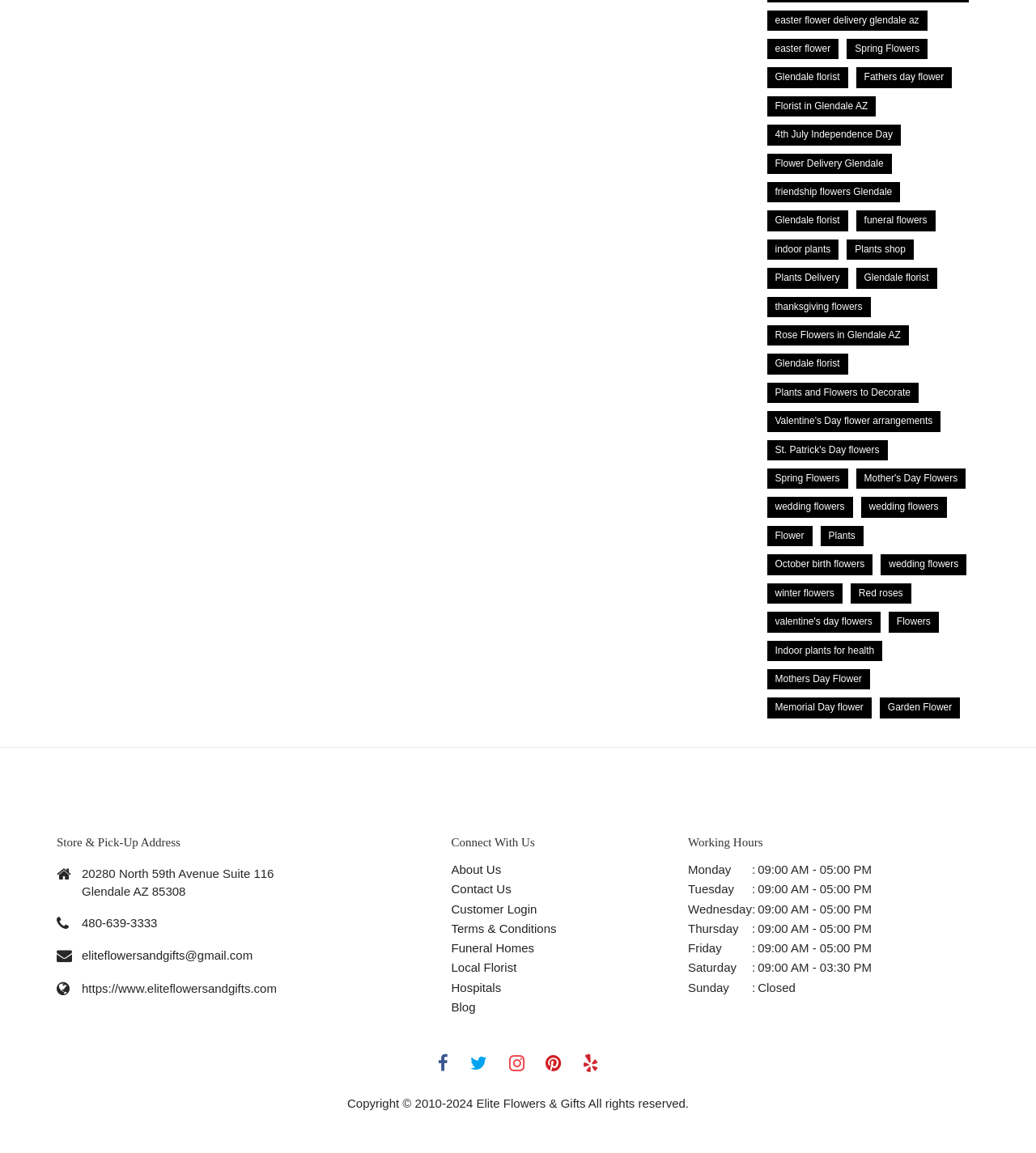Please identify the bounding box coordinates of the element's region that should be clicked to execute the following instruction: "Click on 'easter flower delivery glendale az'". The bounding box coordinates must be four float numbers between 0 and 1, i.e., [left, top, right, bottom].

[0.74, 0.009, 0.895, 0.027]